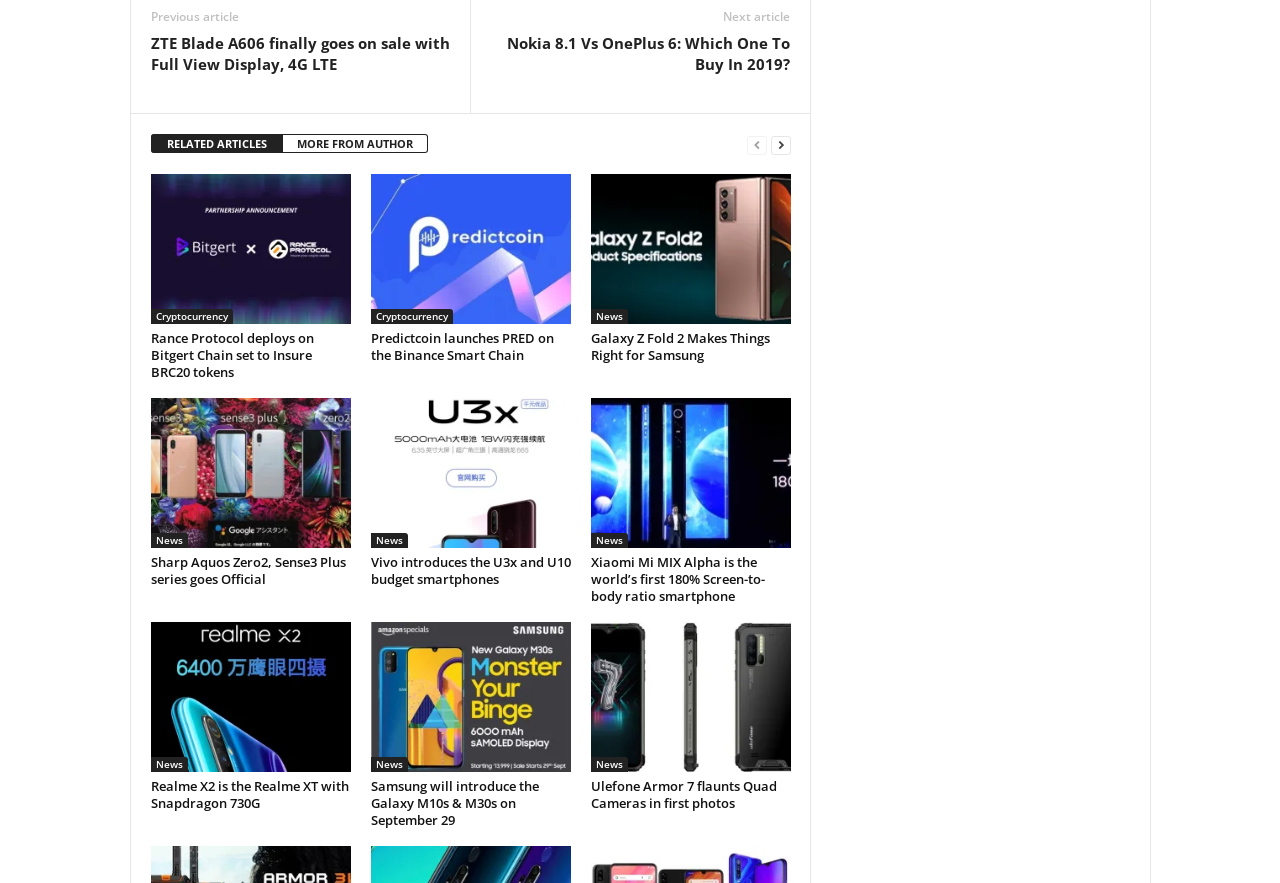What is the category of the article 'Rance Protocol deploys on Bitgert Chain set to Insure BRC20 tokens'?
Refer to the image and provide a one-word or short phrase answer.

Cryptocurrency